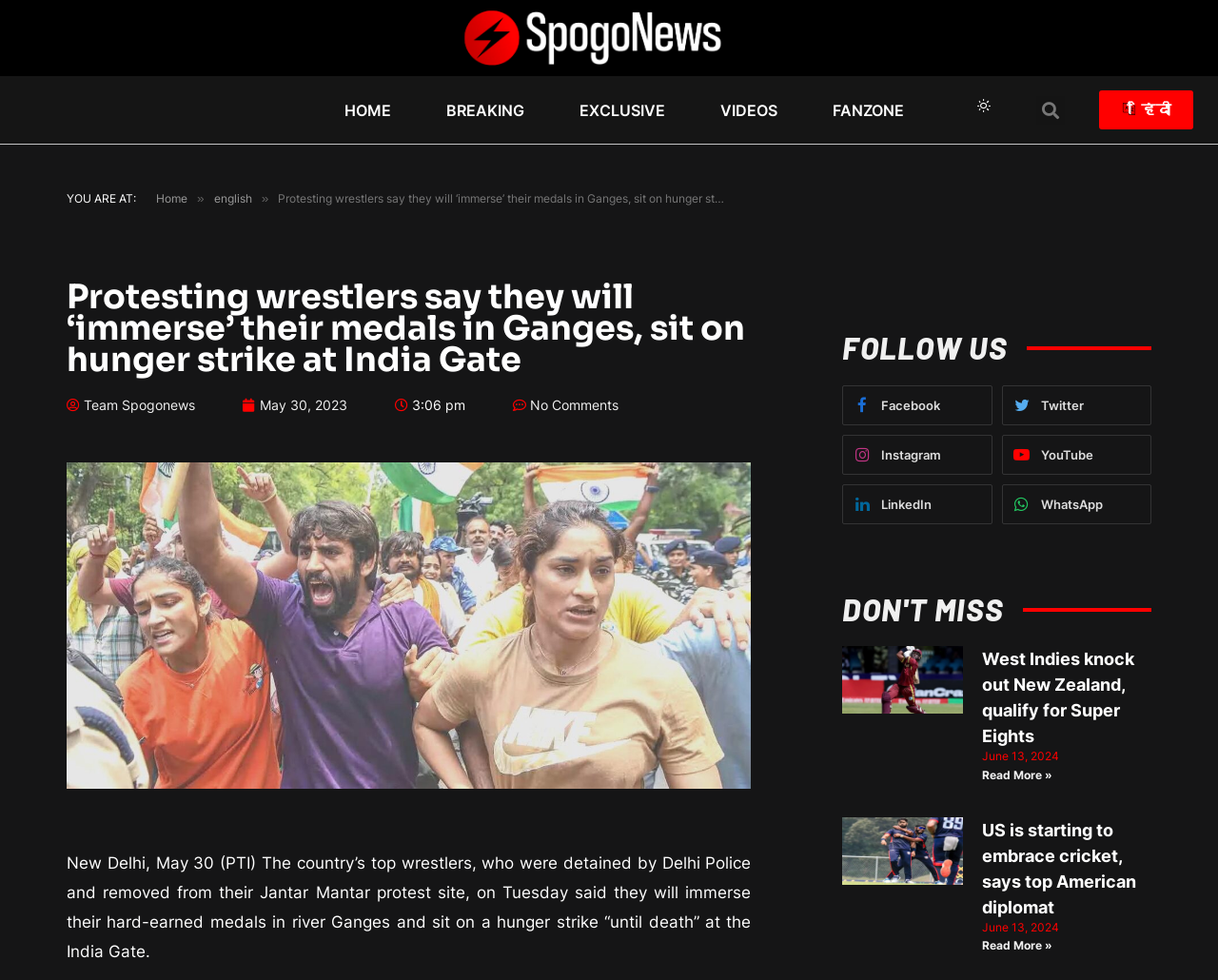Determine the bounding box coordinates of the clickable region to carry out the instruction: "Click on HOME".

[0.275, 0.097, 0.328, 0.128]